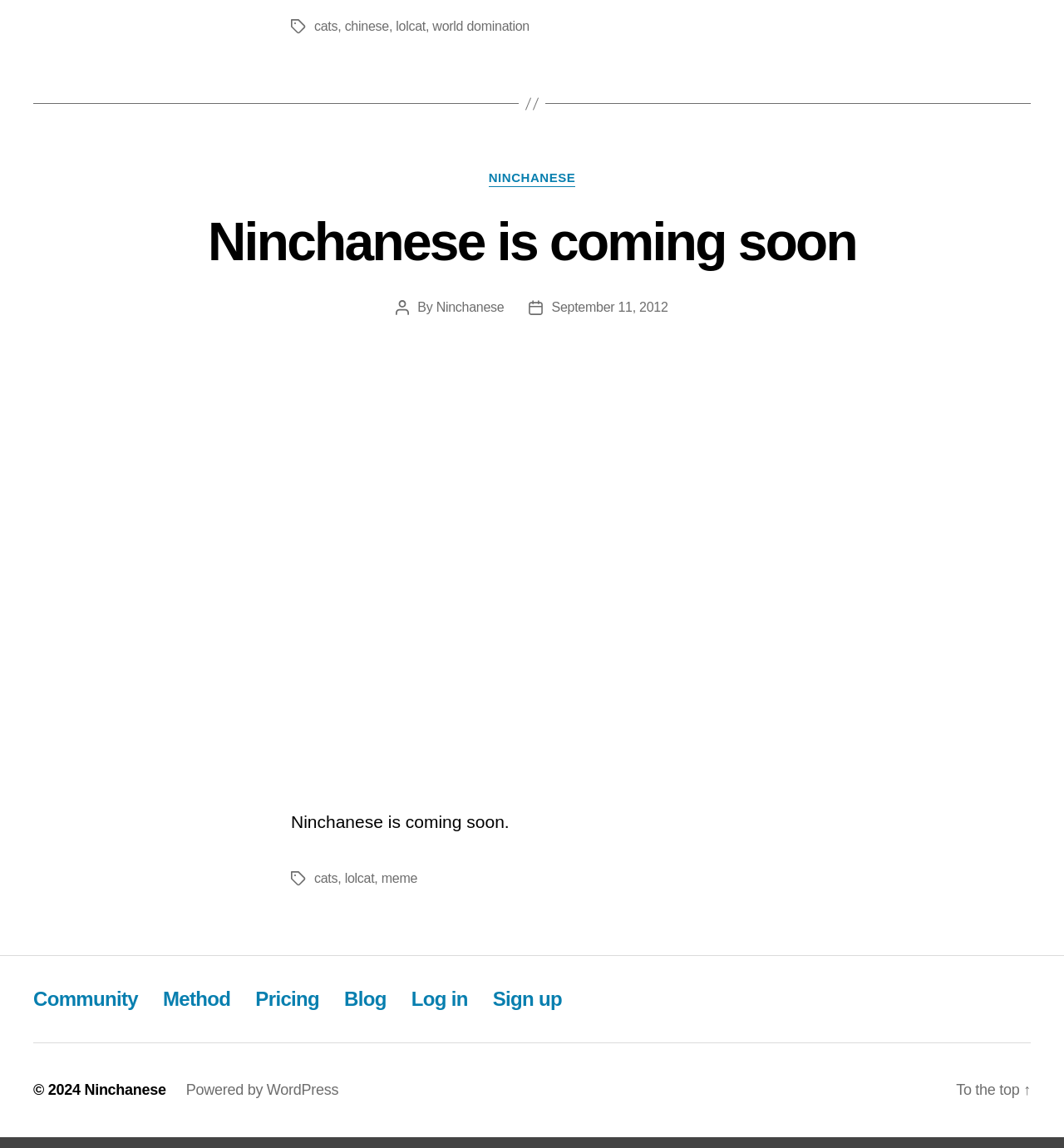Locate the bounding box coordinates of the element that should be clicked to fulfill the instruction: "Enter your name in the input field".

None